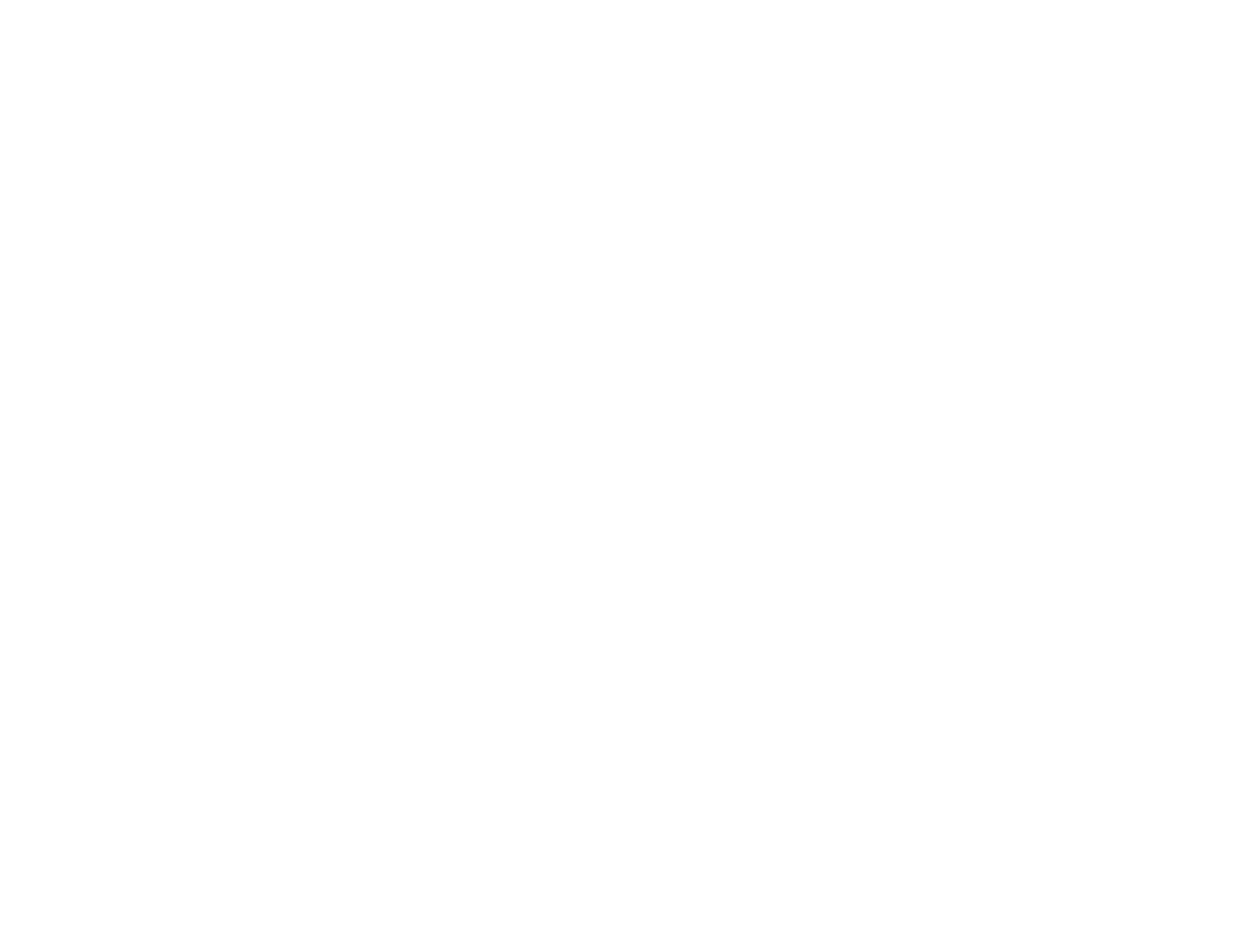Find the bounding box coordinates for the area that should be clicked to accomplish the instruction: "Go to the contact page".

[0.323, 0.439, 0.365, 0.458]